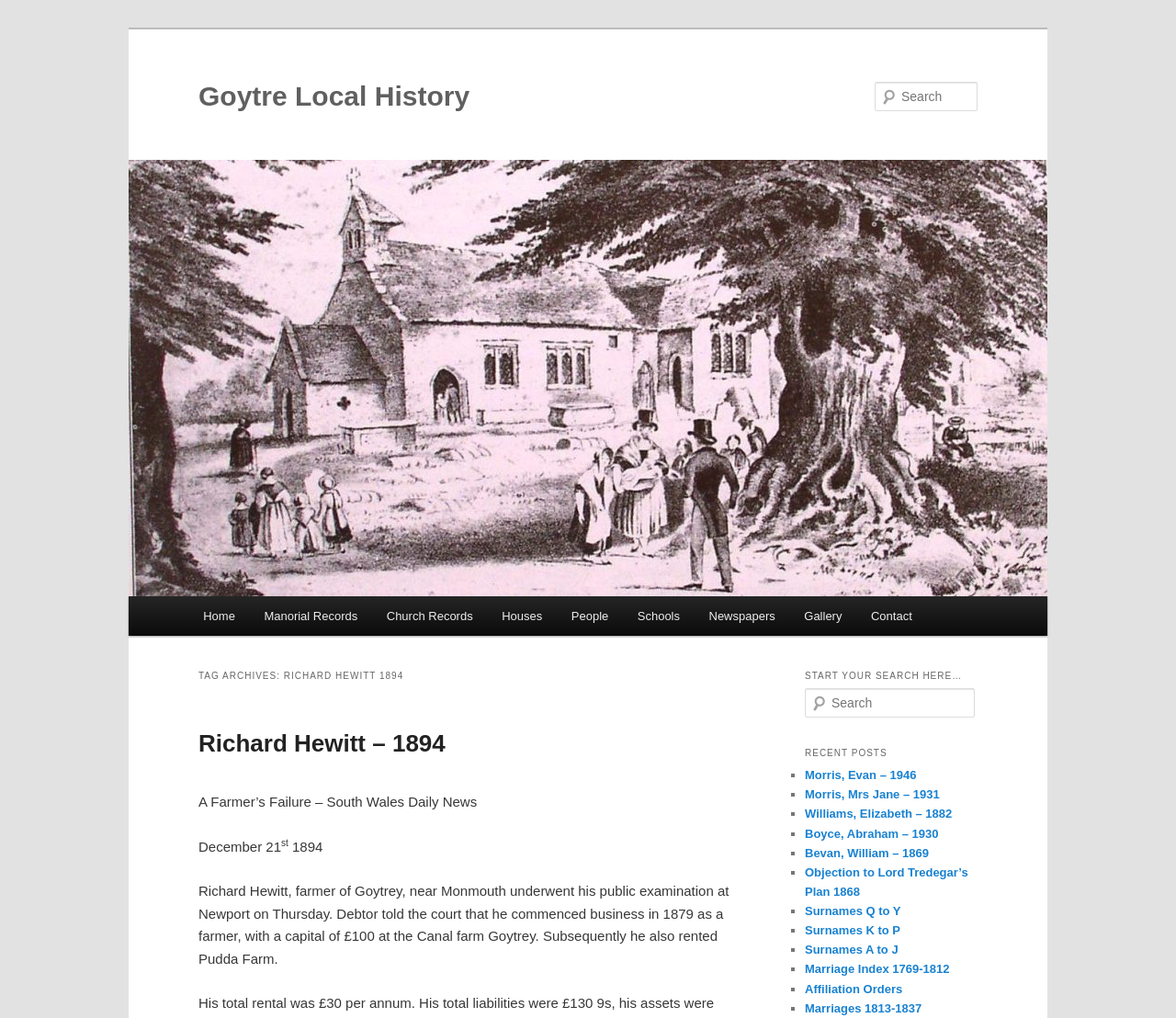Identify the bounding box coordinates of the region that needs to be clicked to carry out this instruction: "Read about Richard Hewitt – 1894". Provide these coordinates as four float numbers ranging from 0 to 1, i.e., [left, top, right, bottom].

[0.169, 0.716, 0.379, 0.743]